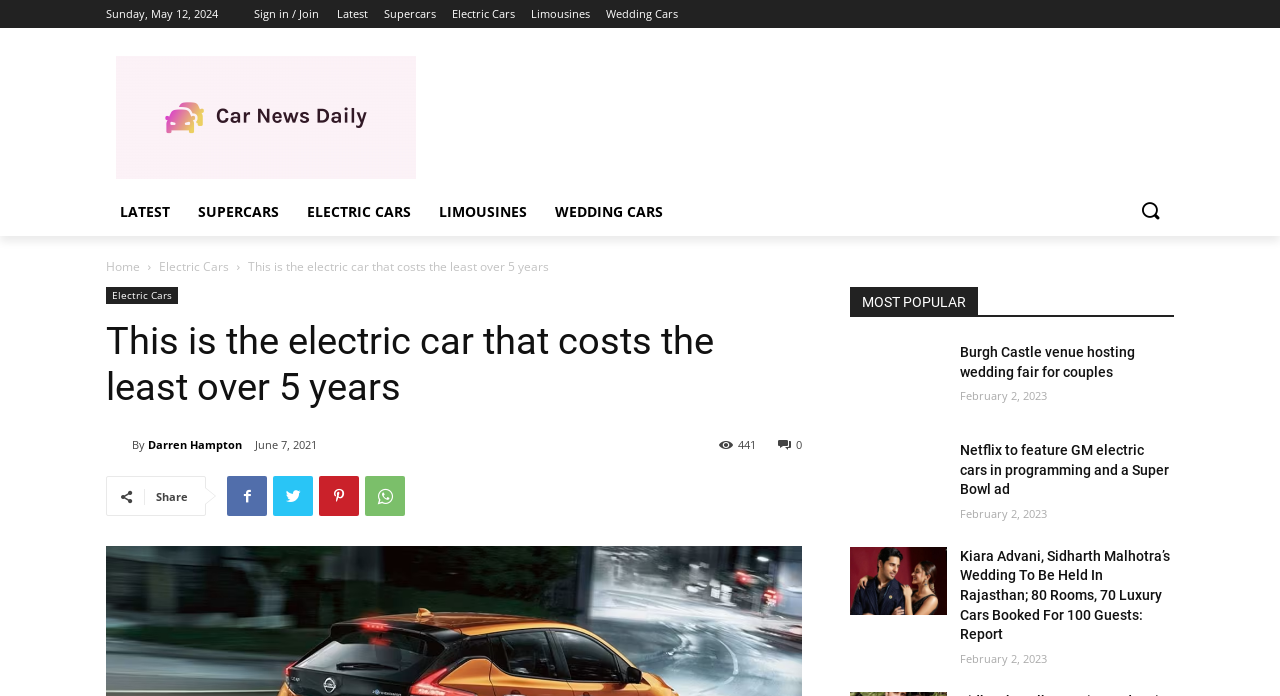Determine the bounding box coordinates of the section I need to click to execute the following instruction: "View the latest news". Provide the coordinates as four float numbers between 0 and 1, i.e., [left, top, right, bottom].

[0.263, 0.0, 0.287, 0.04]